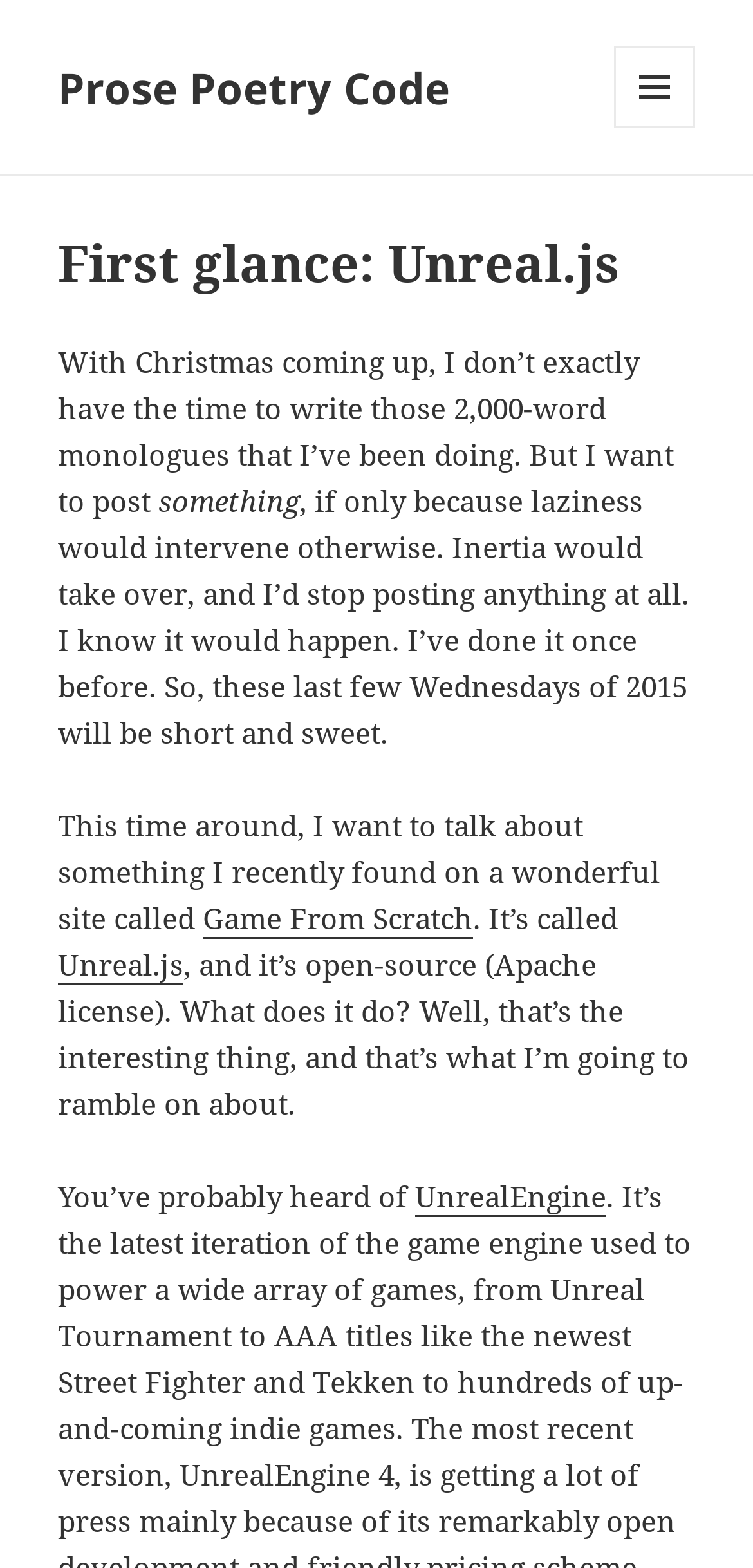What is the name of the site where the author found Unreal.js?
Using the screenshot, give a one-word or short phrase answer.

Game From Scratch